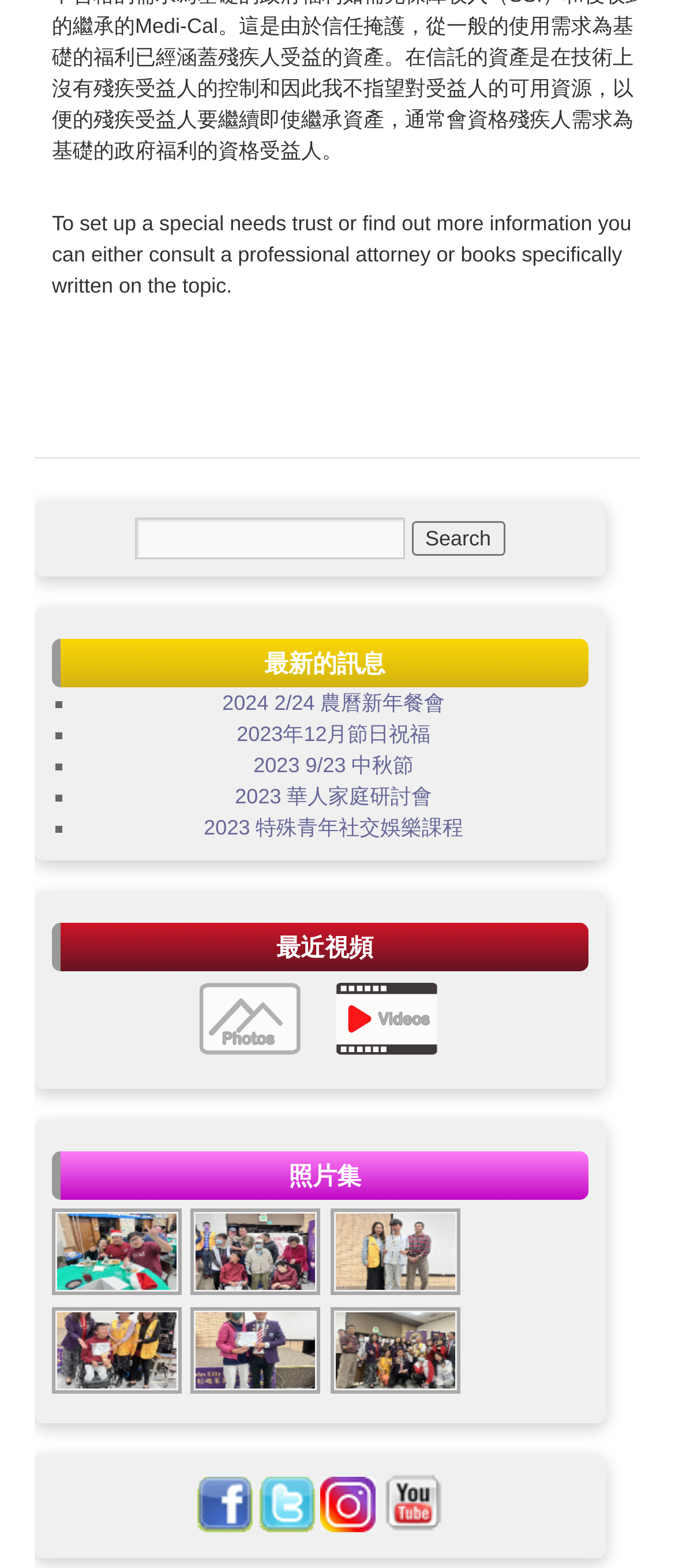Find and provide the bounding box coordinates for the UI element described here: "parent_node: Search for: name="s"". The coordinates should be given as four float numbers between 0 and 1: [left, top, right, bottom].

[0.201, 0.33, 0.601, 0.357]